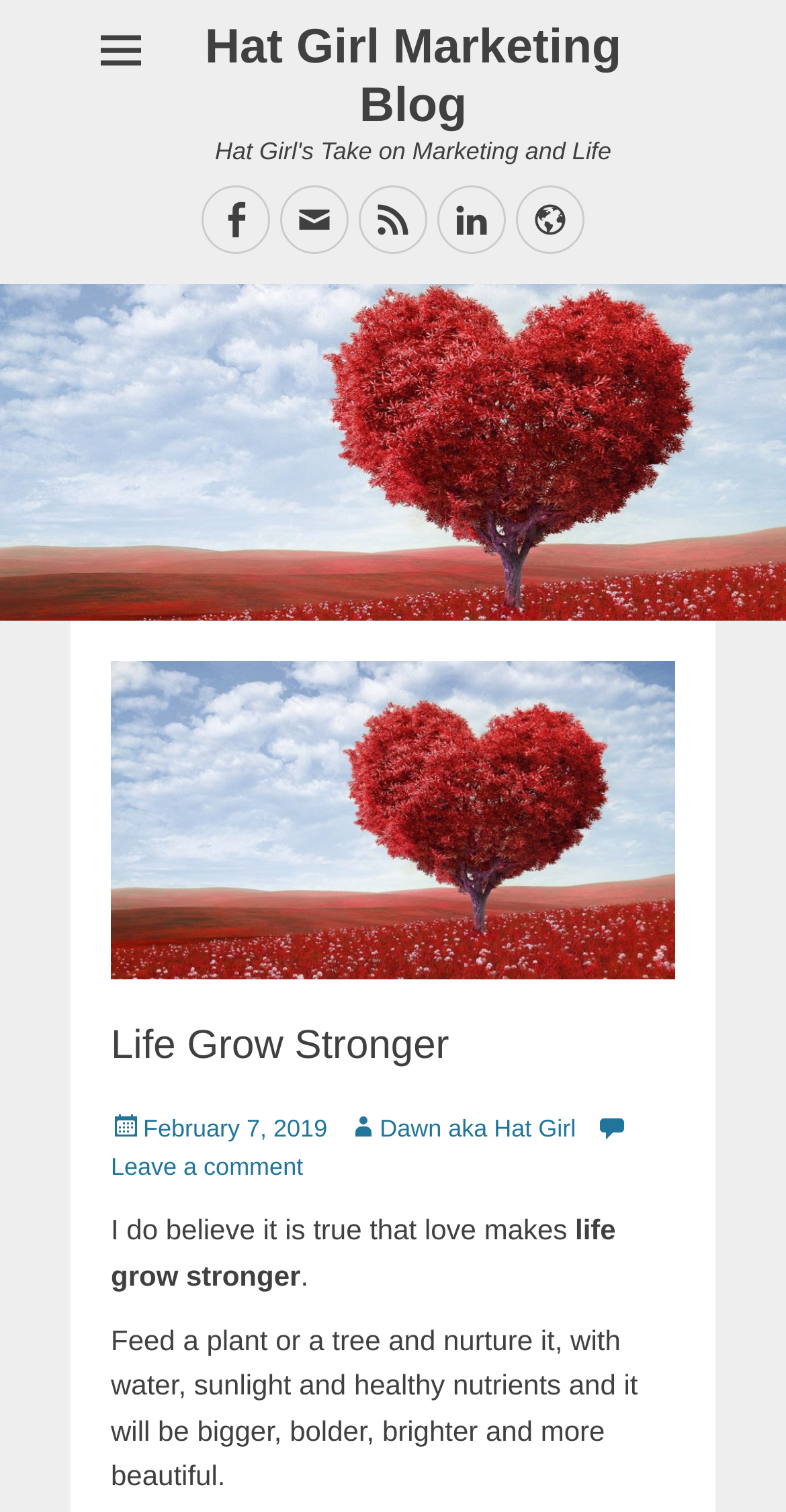What is the date of the post?
By examining the image, provide a one-word or phrase answer.

February 7, 2019